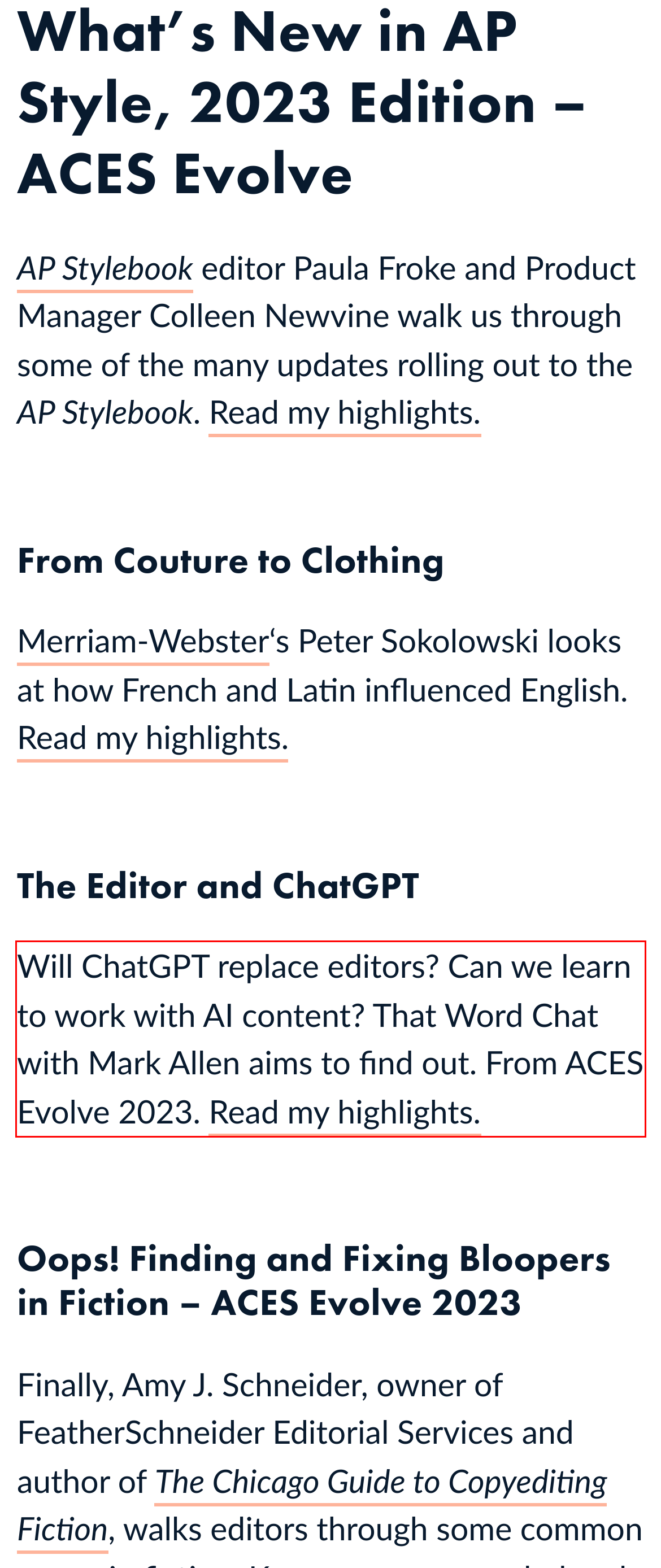Please perform OCR on the text content within the red bounding box that is highlighted in the provided webpage screenshot.

Will ChatGPT replace editors? Can we learn to work with AI content? That Word Chat with Mark Allen aims to find out. From ACES Evolve 2023. Read my highlights.